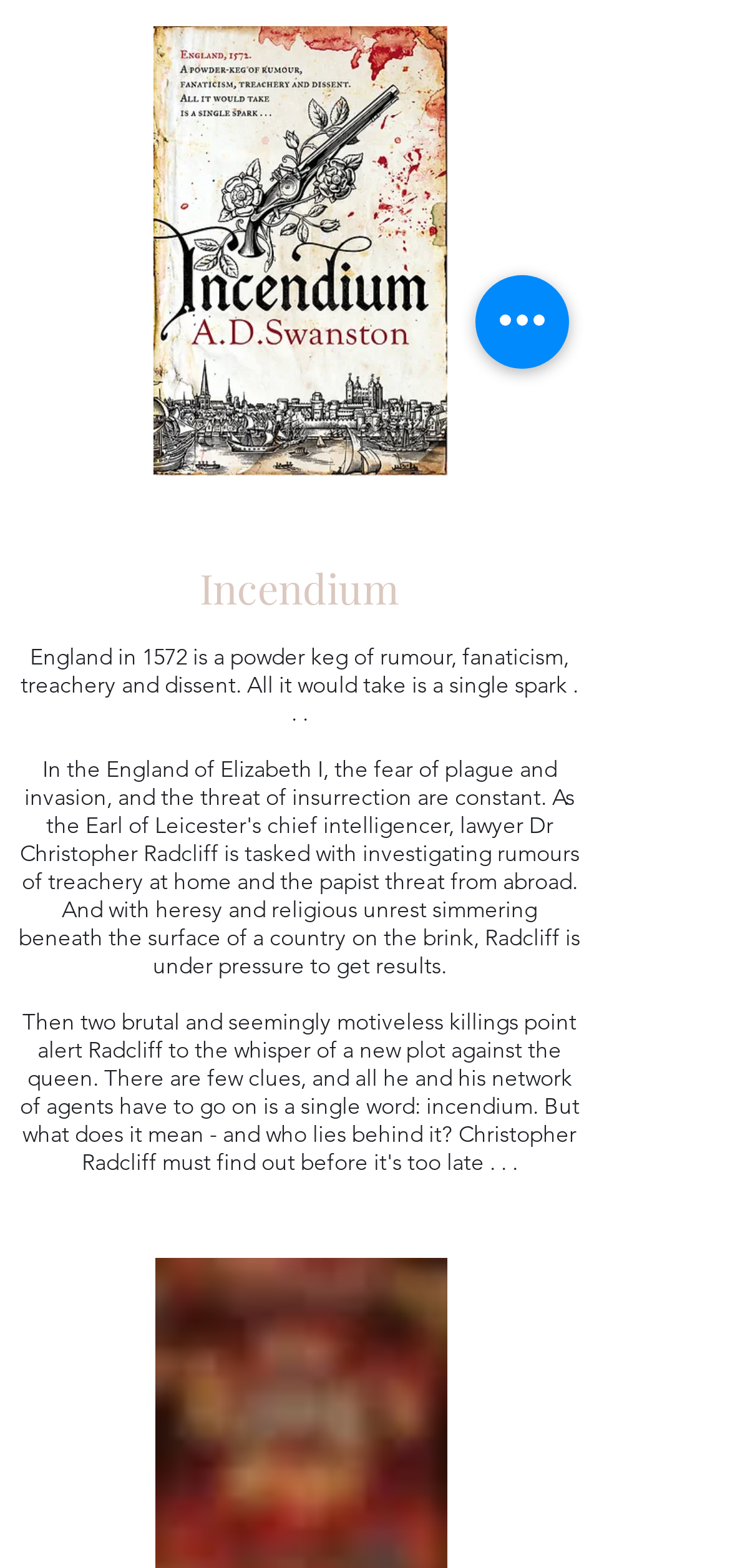Locate the UI element that matches the description aria-label="Quick actions" in the webpage screenshot. Return the bounding box coordinates in the format (top-left x, top-left y, bottom-right x, bottom-right y), with values ranging from 0 to 1.

[0.651, 0.175, 0.779, 0.235]